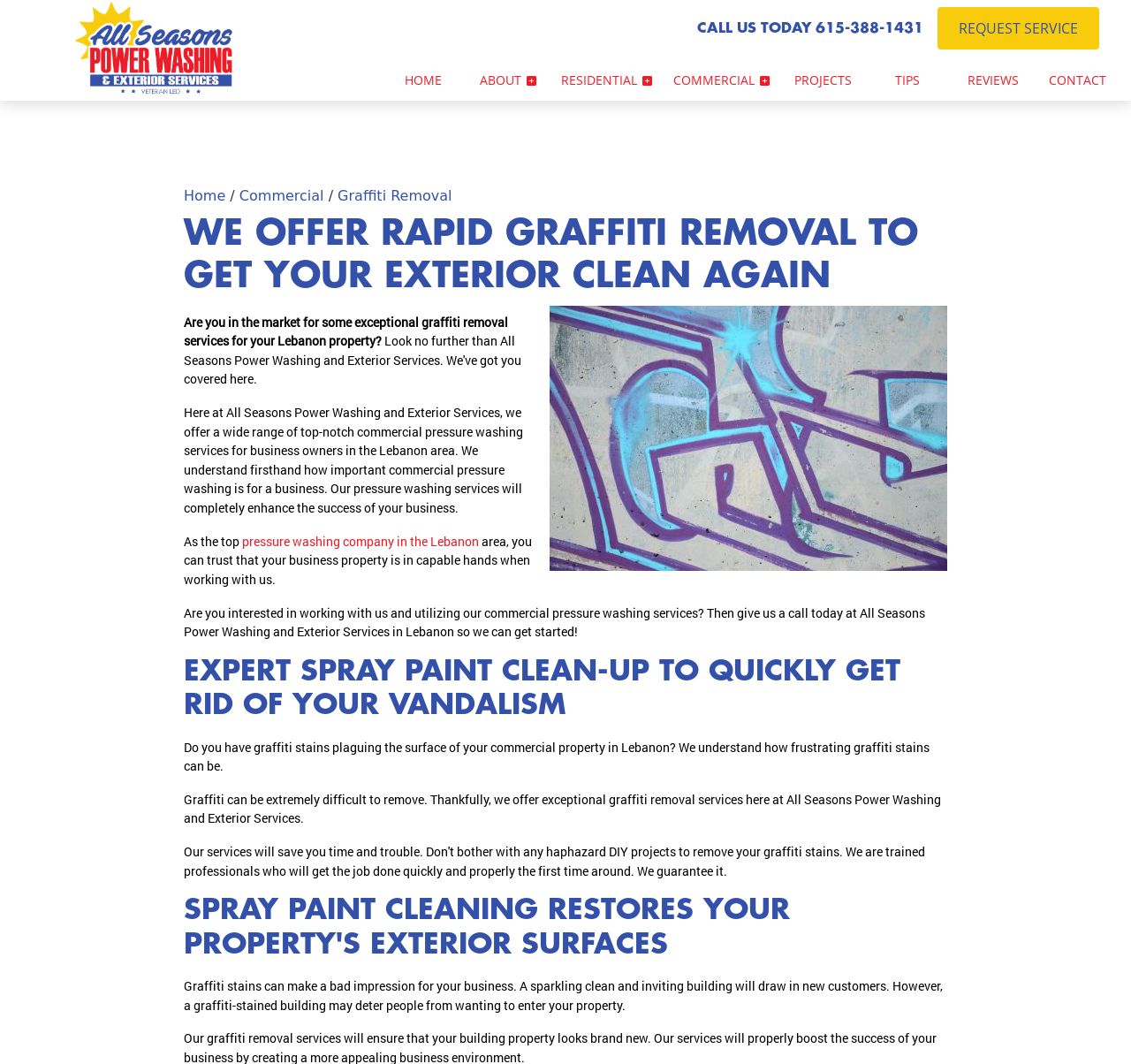Extract the bounding box for the UI element that matches this description: "Graffiti Removal".

[0.299, 0.176, 0.4, 0.192]